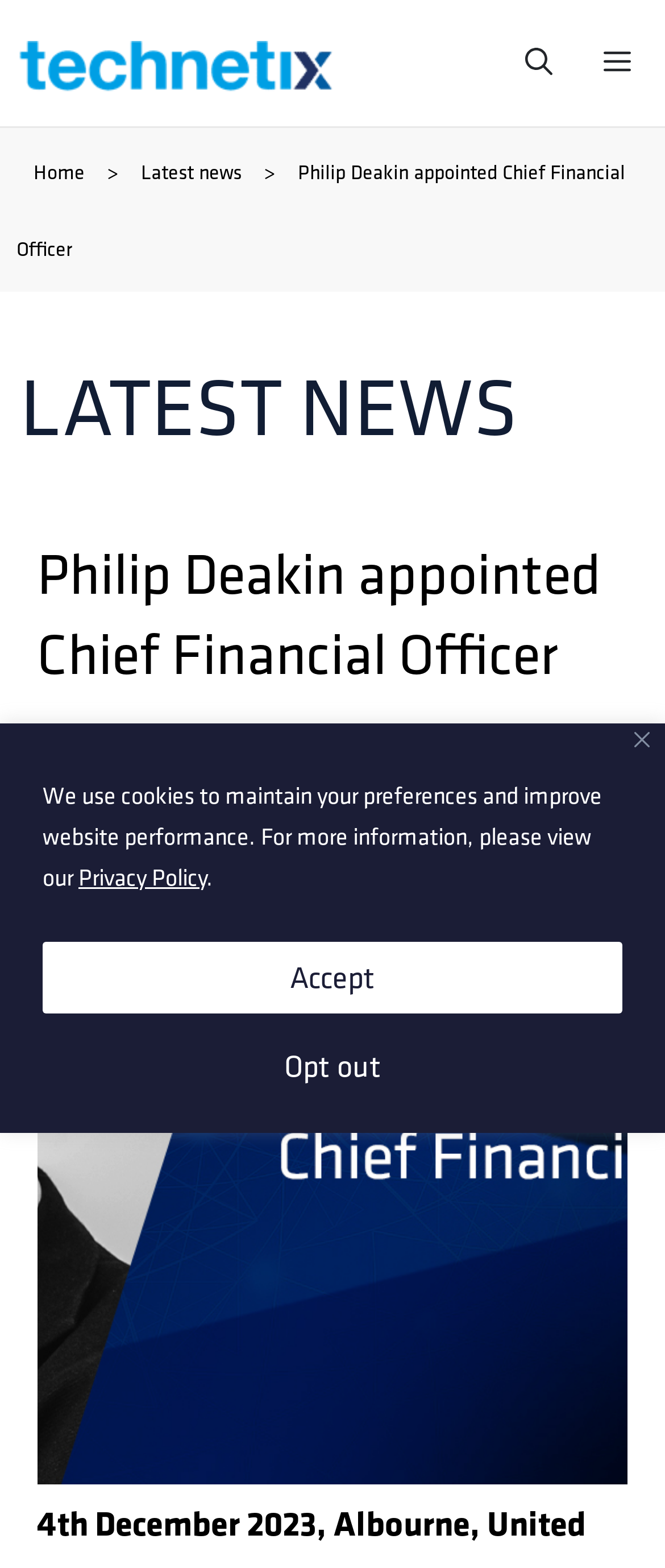Find the bounding box coordinates for the area that should be clicked to accomplish the instruction: "Go to Home page".

[0.05, 0.1, 0.127, 0.119]